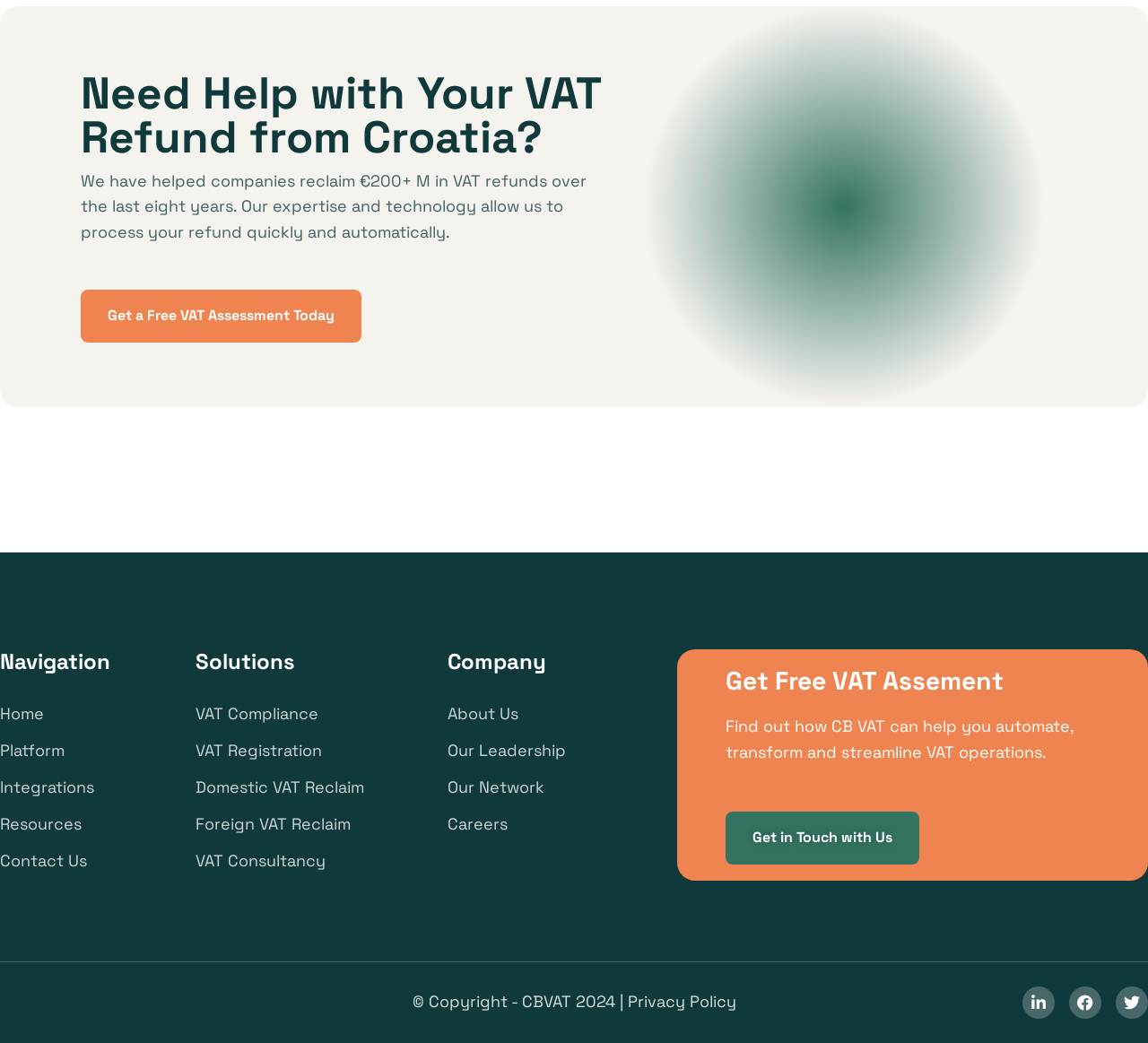Locate the bounding box coordinates of the element's region that should be clicked to carry out the following instruction: "Get in touch with us". The coordinates need to be four float numbers between 0 and 1, i.e., [left, top, right, bottom].

[0.632, 0.778, 0.801, 0.829]